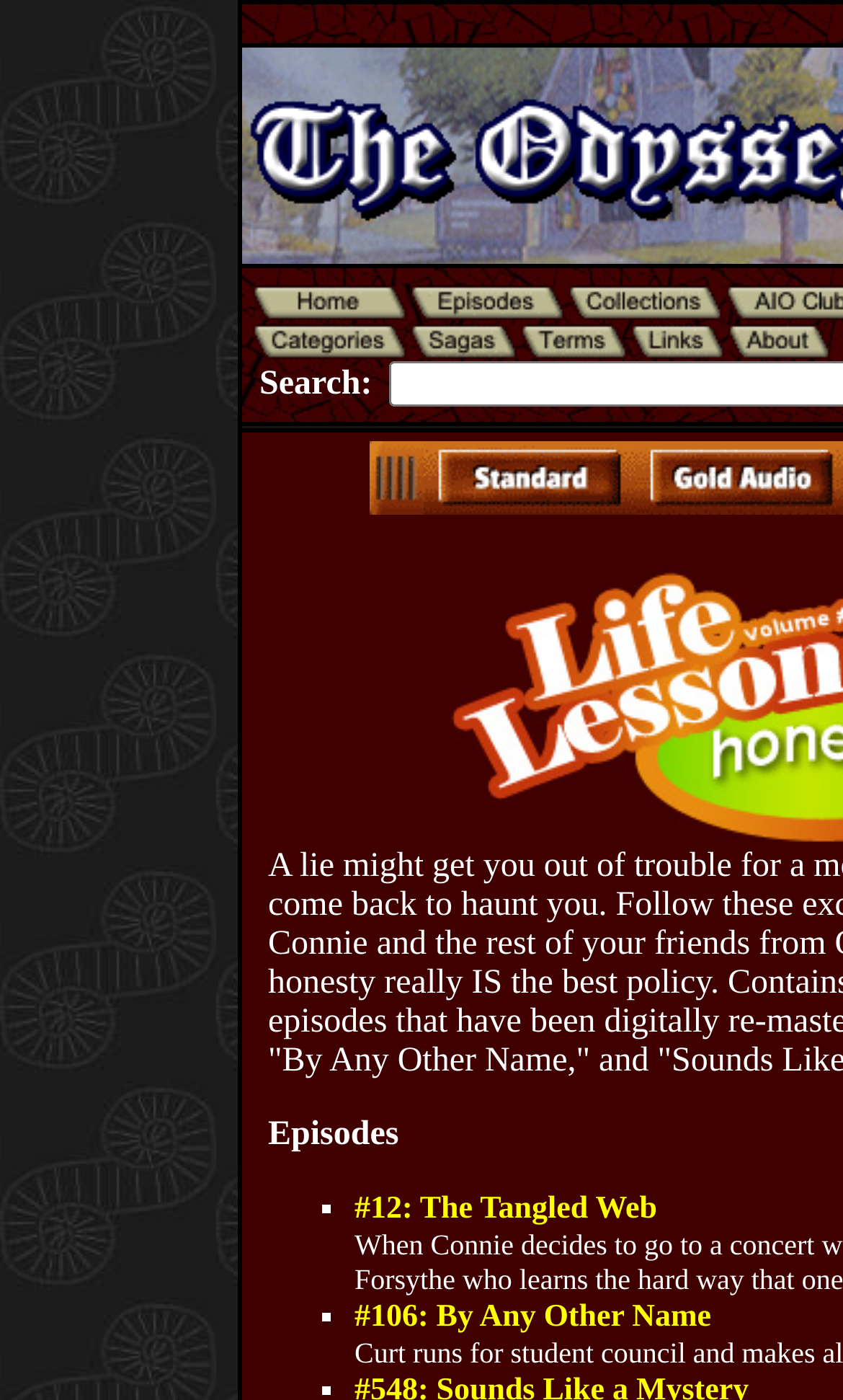Using floating point numbers between 0 and 1, provide the bounding box coordinates in the format (top-left x, top-left y, bottom-right x, bottom-right y). Locate the UI element described here: Contact Us

None